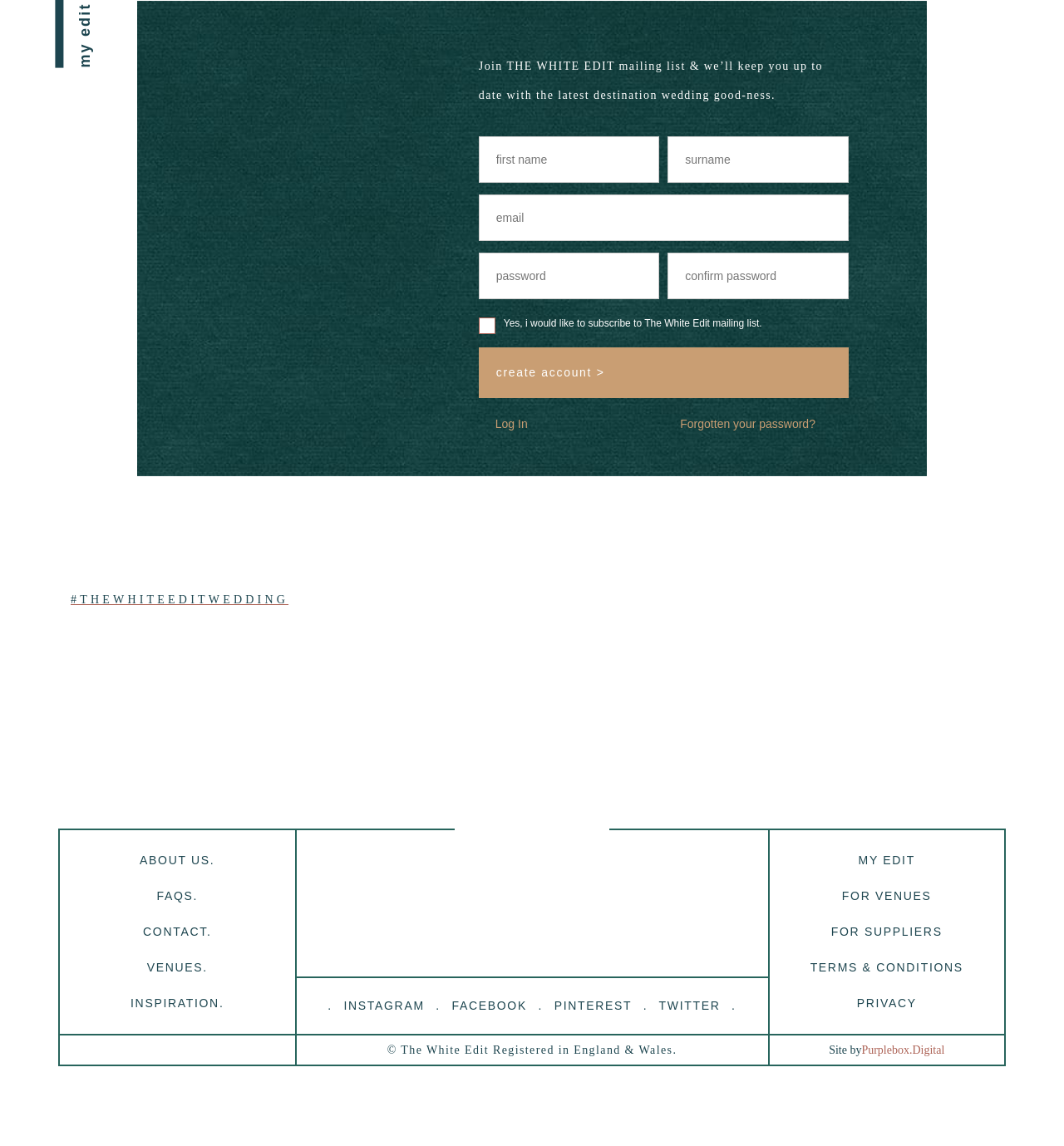Respond to the question below with a single word or phrase:
What is the theme of the wedding inspiration section?

Boho wedding